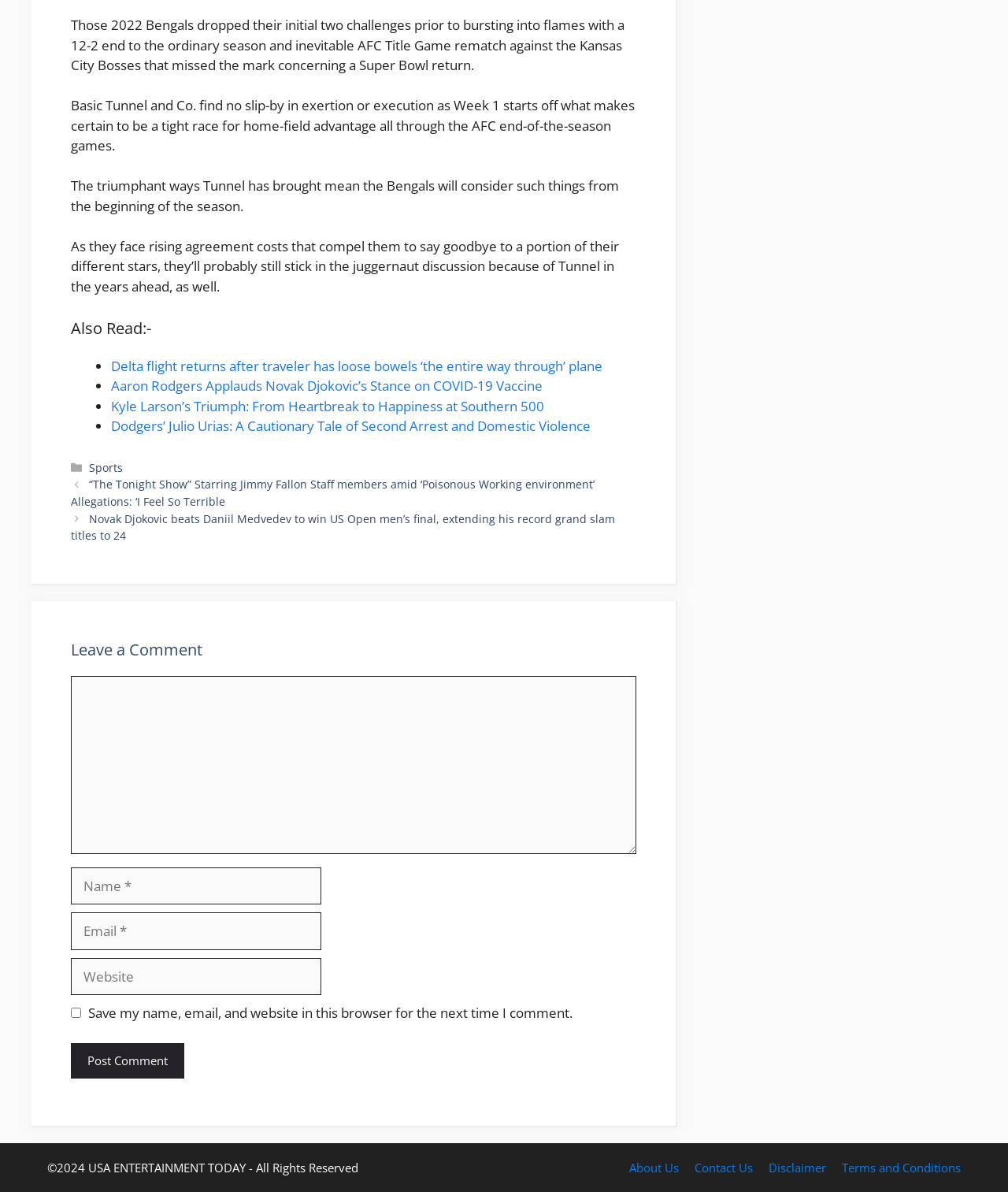How many links are there in the 'Also Read' section?
Please provide a comprehensive and detailed answer to the question.

The 'Also Read' section has four links to different articles, which are 'Delta flight returns after traveler has loose bowels ‘the entire way through’ plane', 'Aaron Rodgers Applauds Novak Djokovic’s Stance on COVID-19 Vaccine', 'Kyle Larson’s Triumph: From Heartbreak to Happiness at Southern 500', and 'Dodgers’ Julio Urias: A Cautionary Tale of Second Arrest and Domestic Violence'.